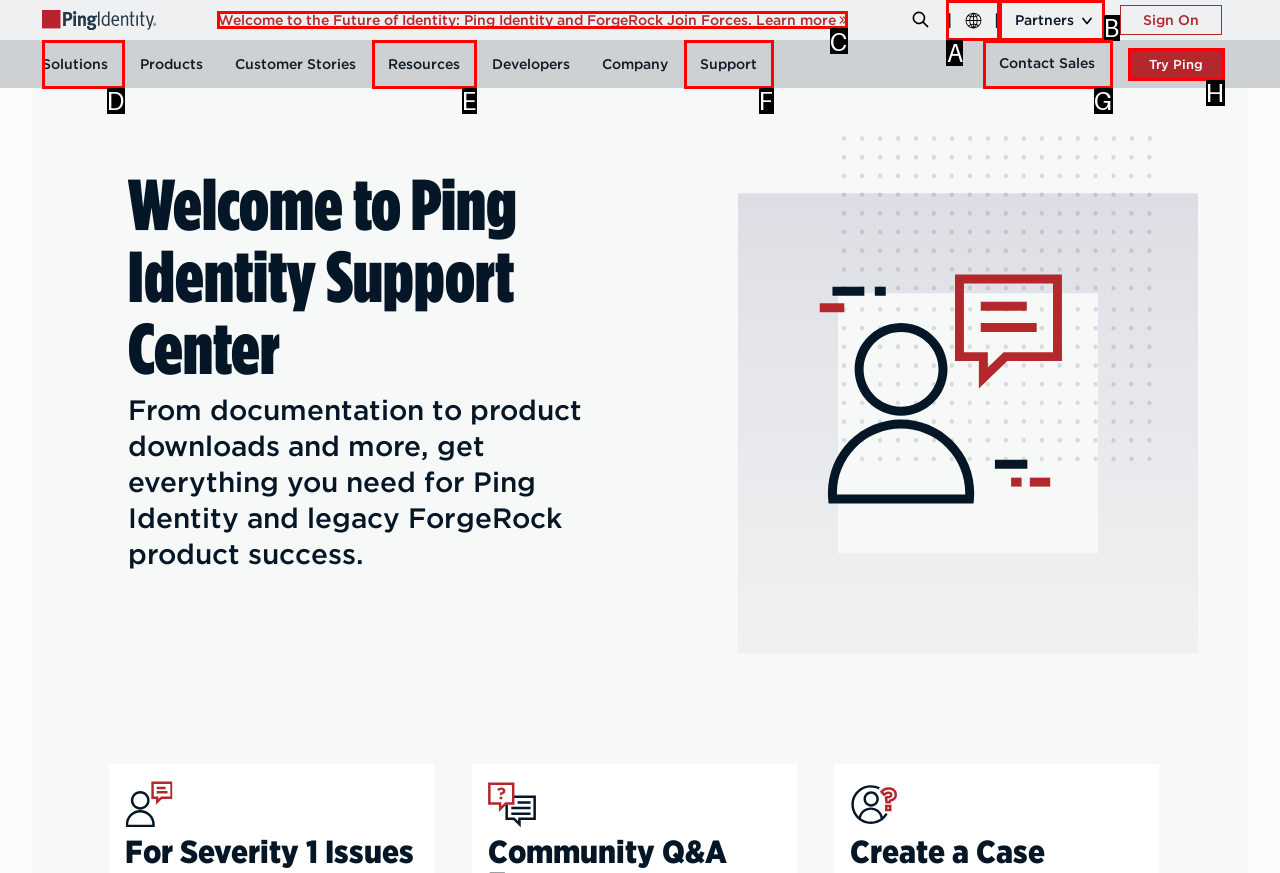Select the appropriate HTML element to click for the following task: Learn more about Ping Identity and ForgeRock
Answer with the letter of the selected option from the given choices directly.

C